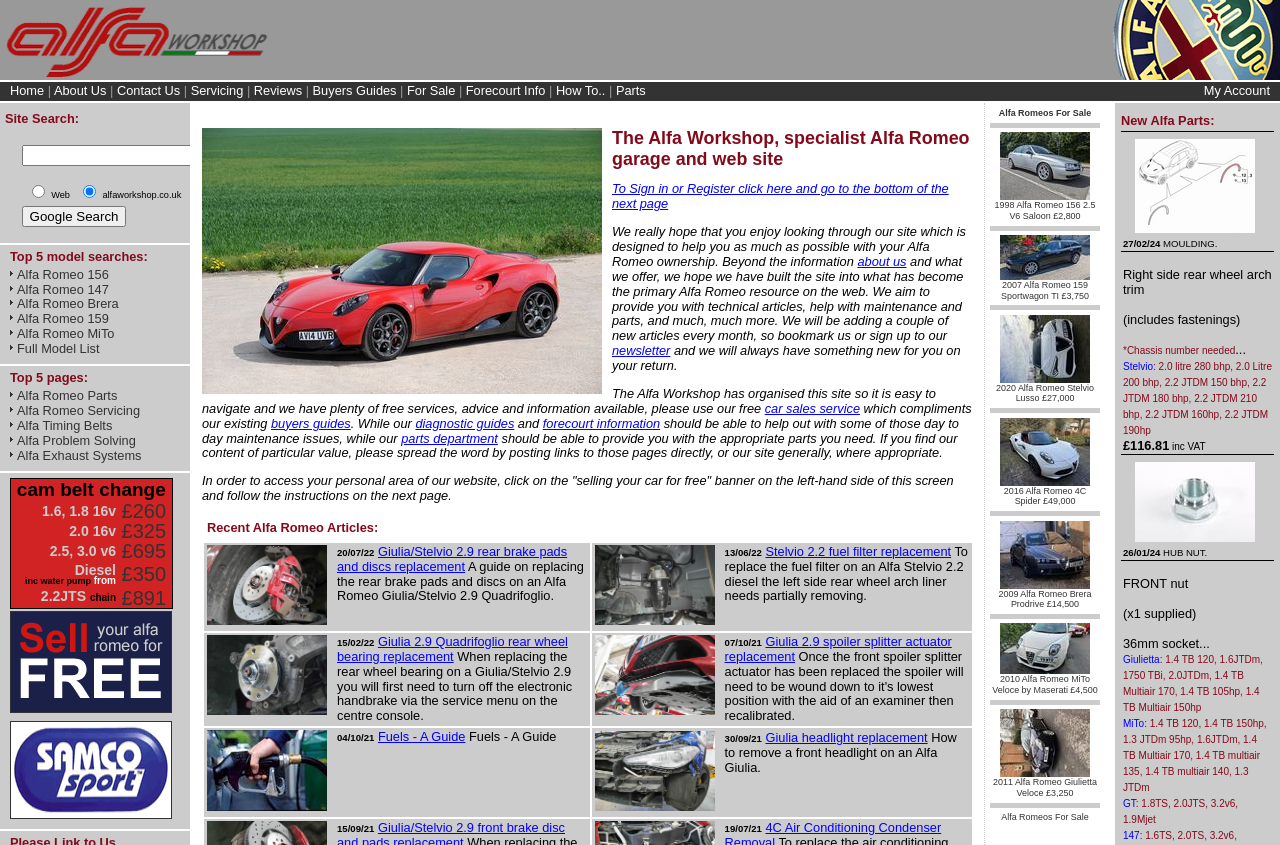Please locate the bounding box coordinates of the element that should be clicked to complete the given instruction: "Sell your Alfa Romeo for free".

[0.008, 0.832, 0.134, 0.849]